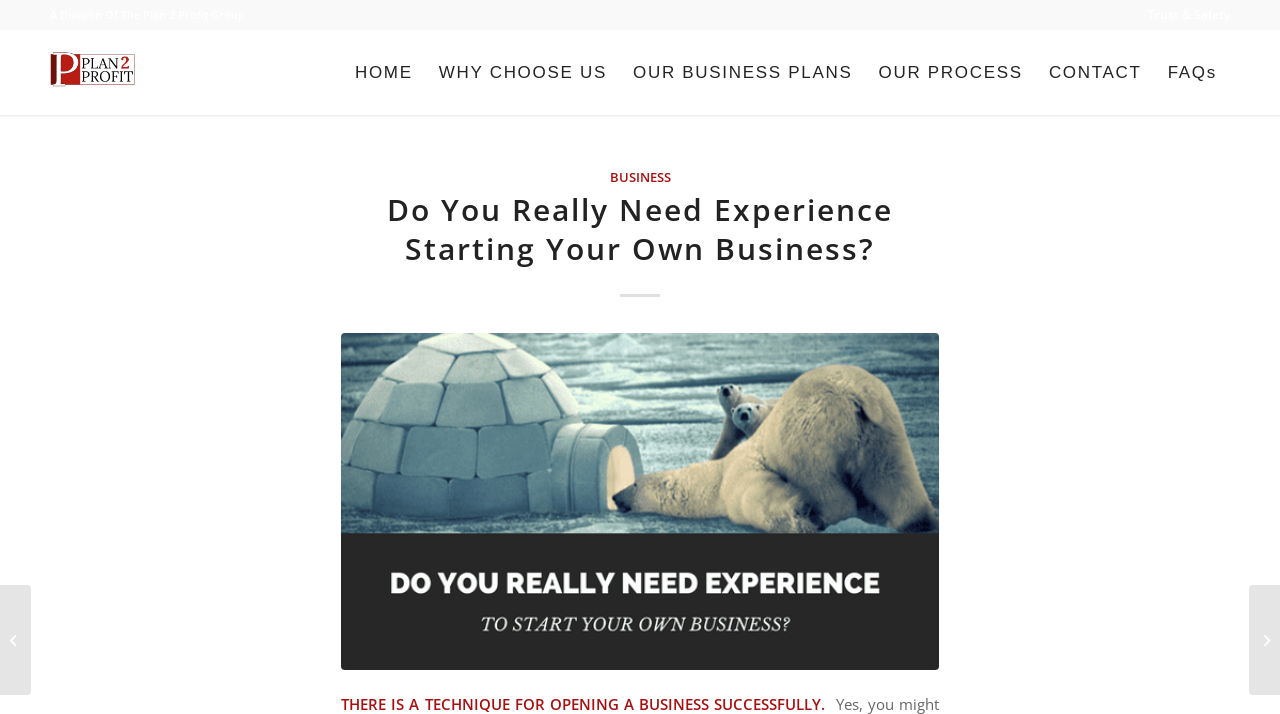Kindly determine the bounding box coordinates of the area that needs to be clicked to fulfill this instruction: "Go to HOME".

[0.267, 0.042, 0.333, 0.161]